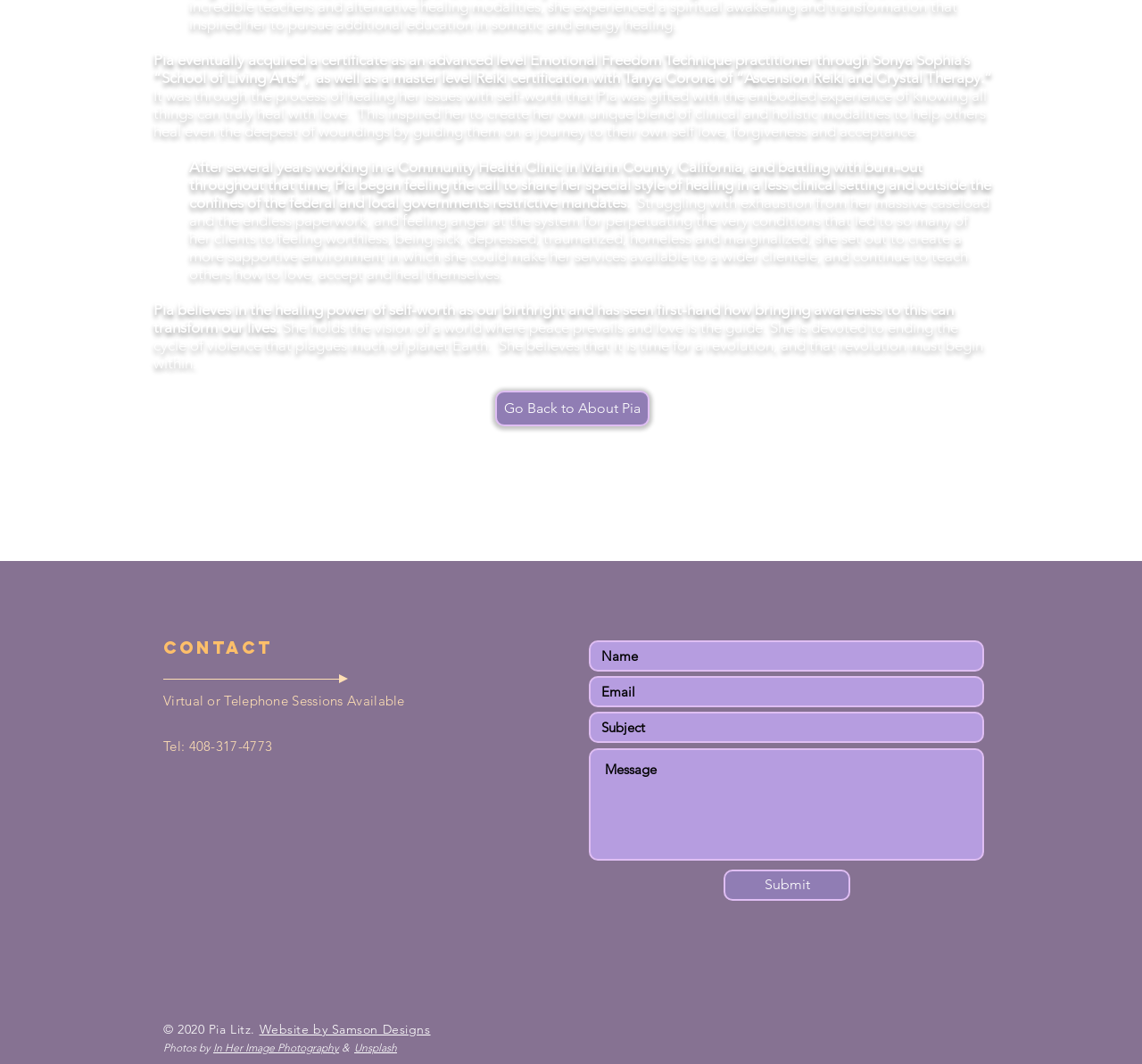Determine the bounding box coordinates of the clickable region to follow the instruction: "Click the 'Submit' button".

[0.634, 0.817, 0.745, 0.847]